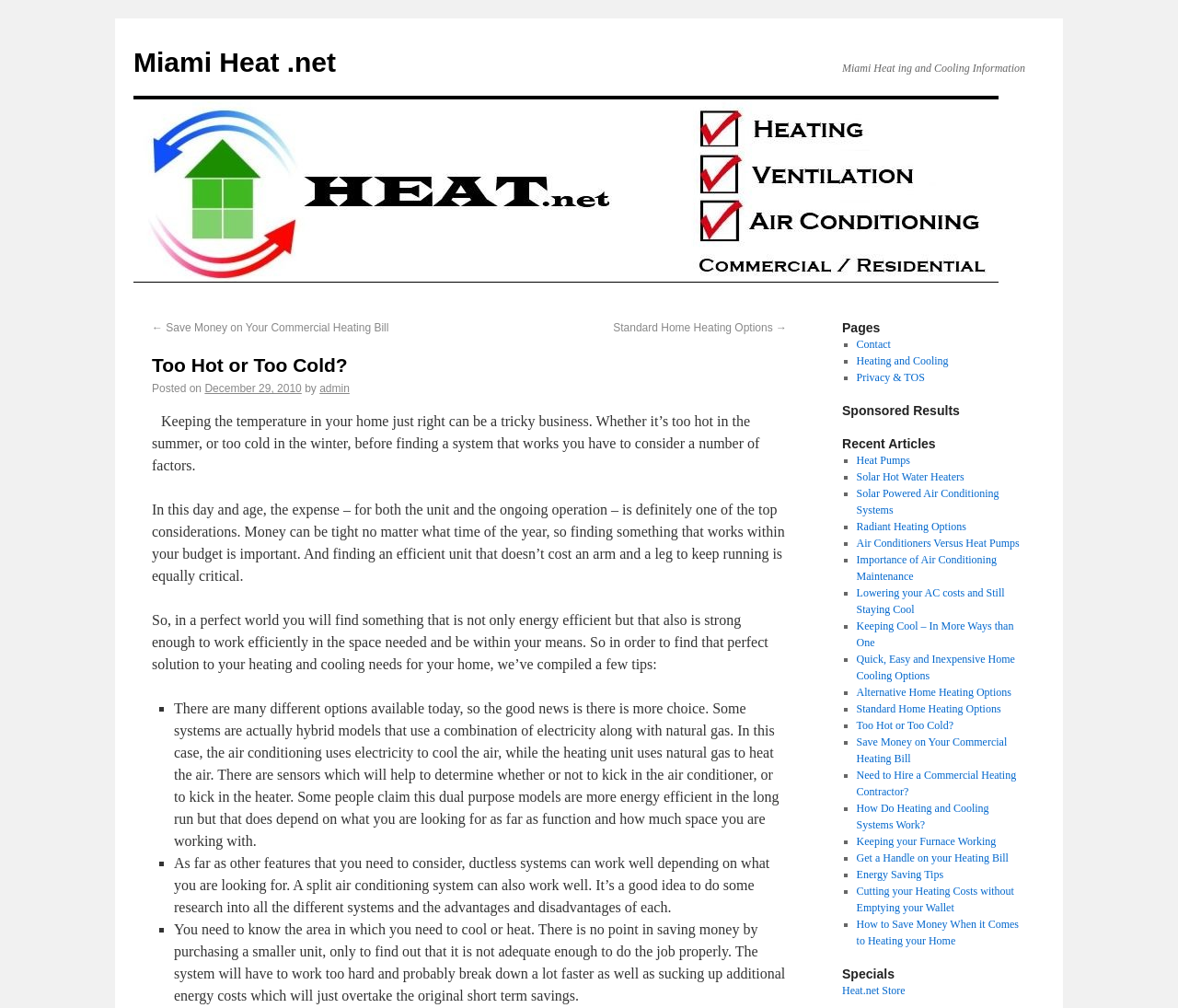Locate the coordinates of the bounding box for the clickable region that fulfills this instruction: "Click on 'Contact'".

[0.727, 0.335, 0.756, 0.348]